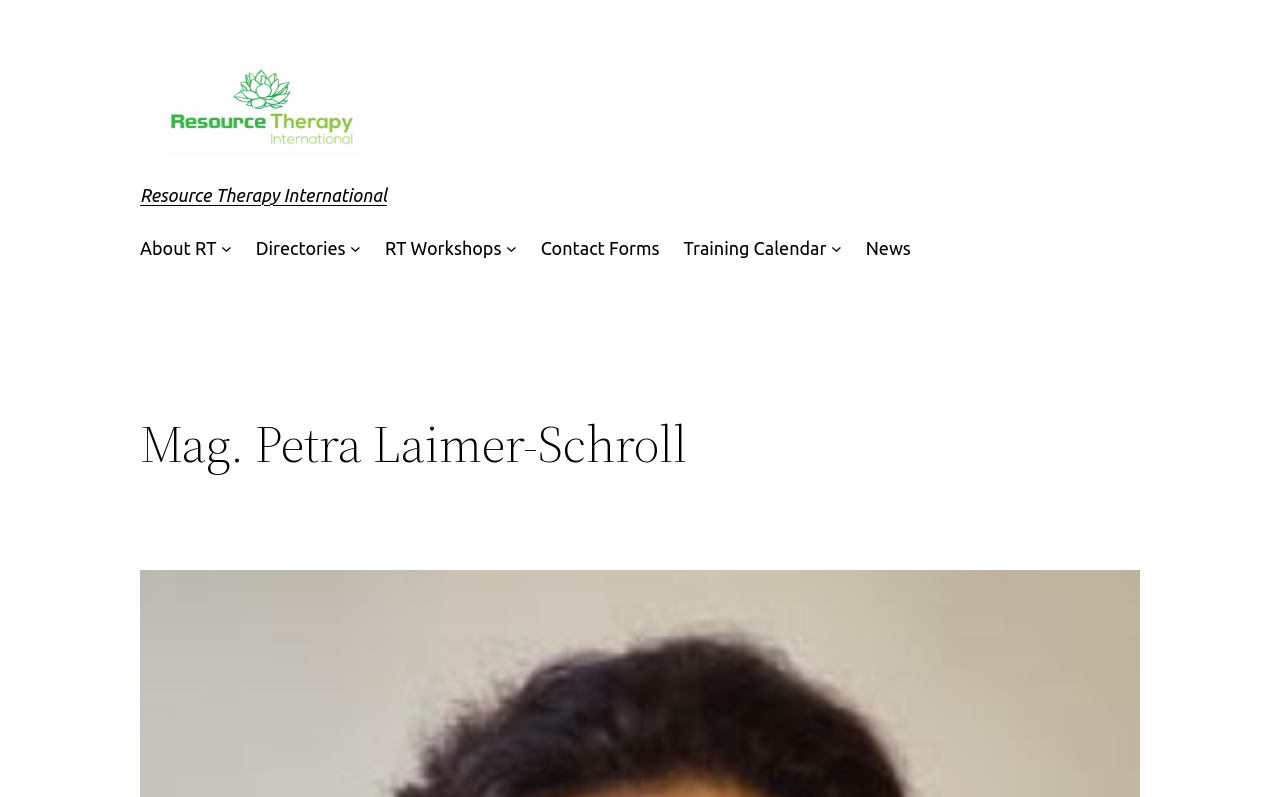Provide the bounding box coordinates for the area that should be clicked to complete the instruction: "Check News".

[0.676, 0.293, 0.712, 0.329]